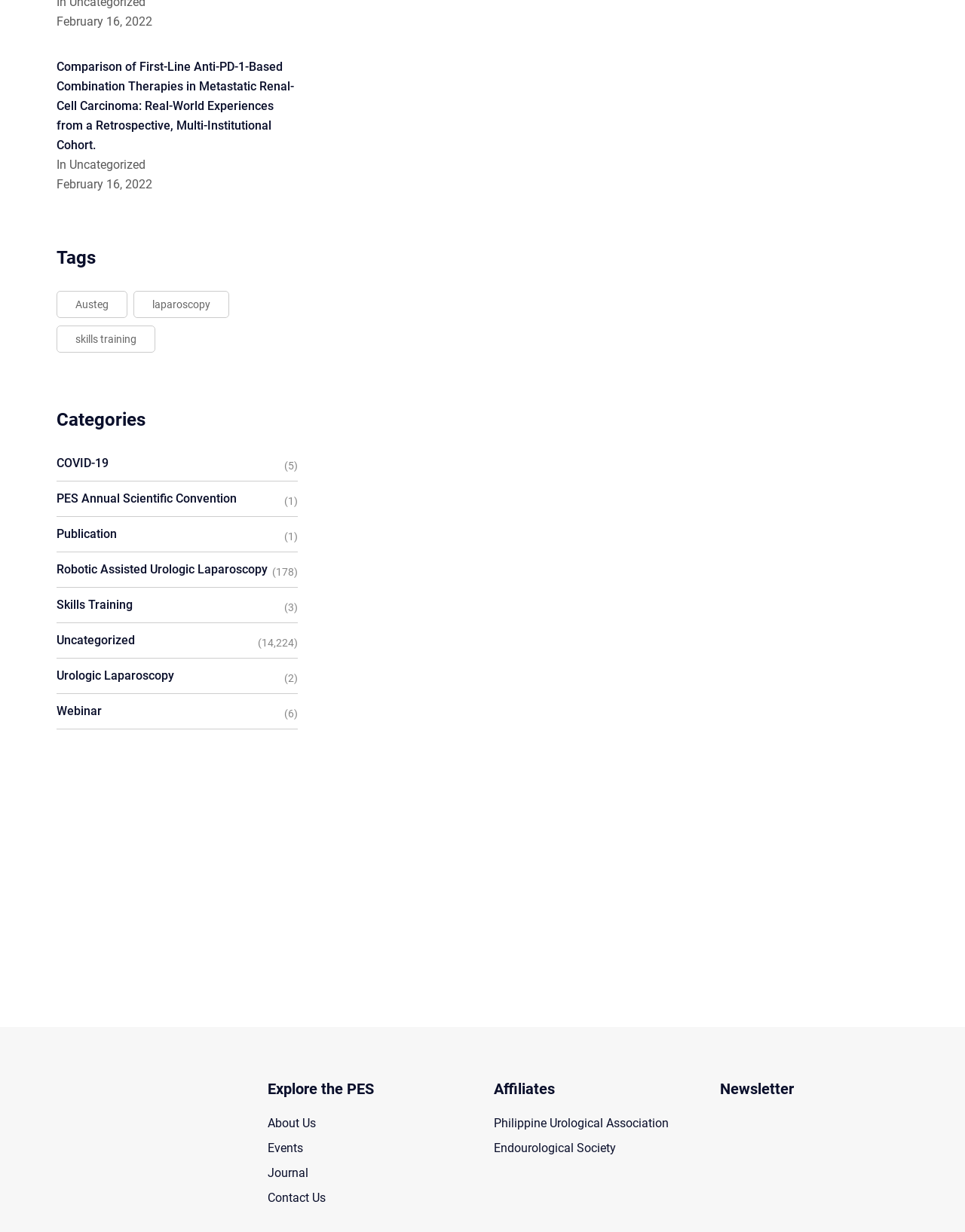Provide the bounding box coordinates for the UI element described in this sentence: "PES Annual Scientific Convention". The coordinates should be four float values between 0 and 1, i.e., [left, top, right, bottom].

[0.059, 0.399, 0.245, 0.41]